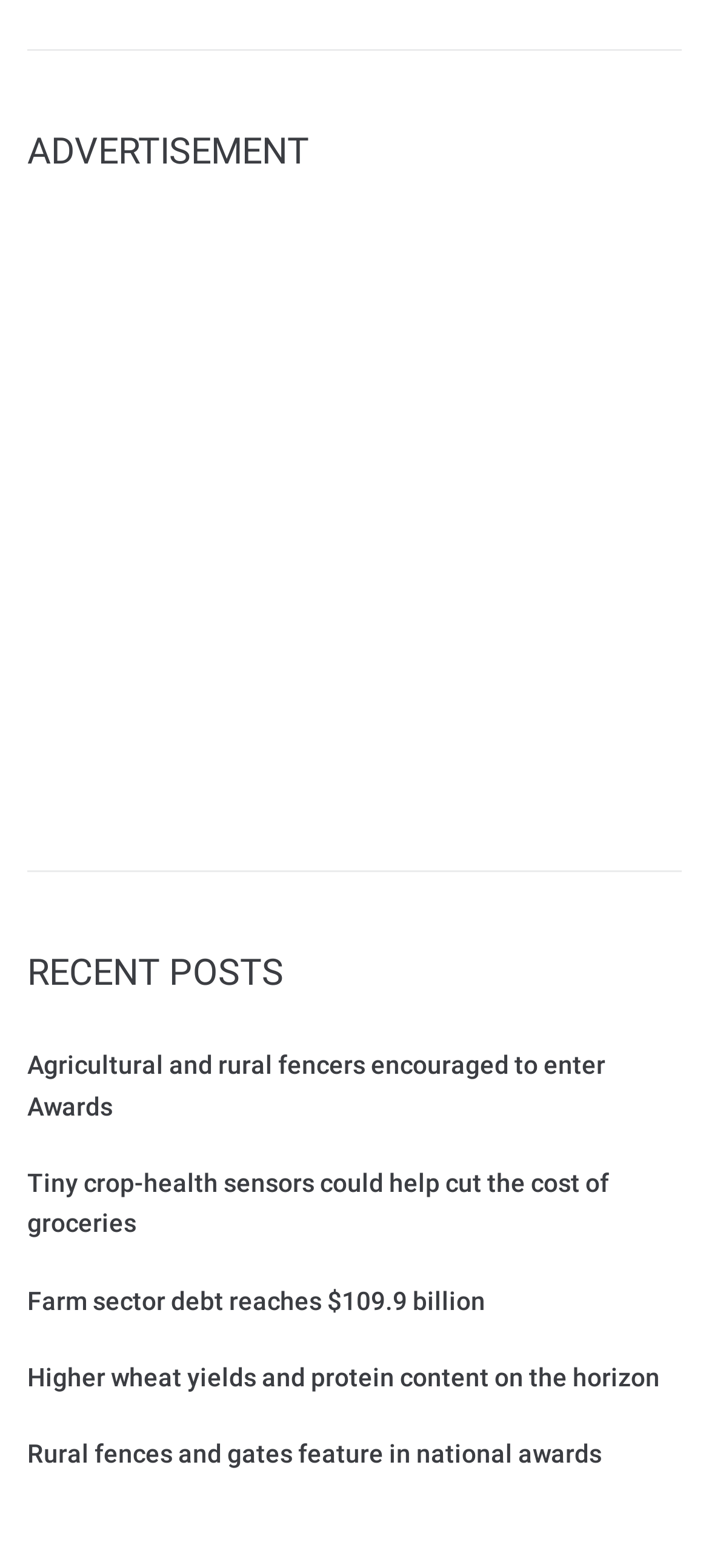Is there a post about wheat?
Please ensure your answer is as detailed and informative as possible.

There is a post titled 'Higher wheat yields and protein content on the horizon', which suggests that there is a post about wheat.